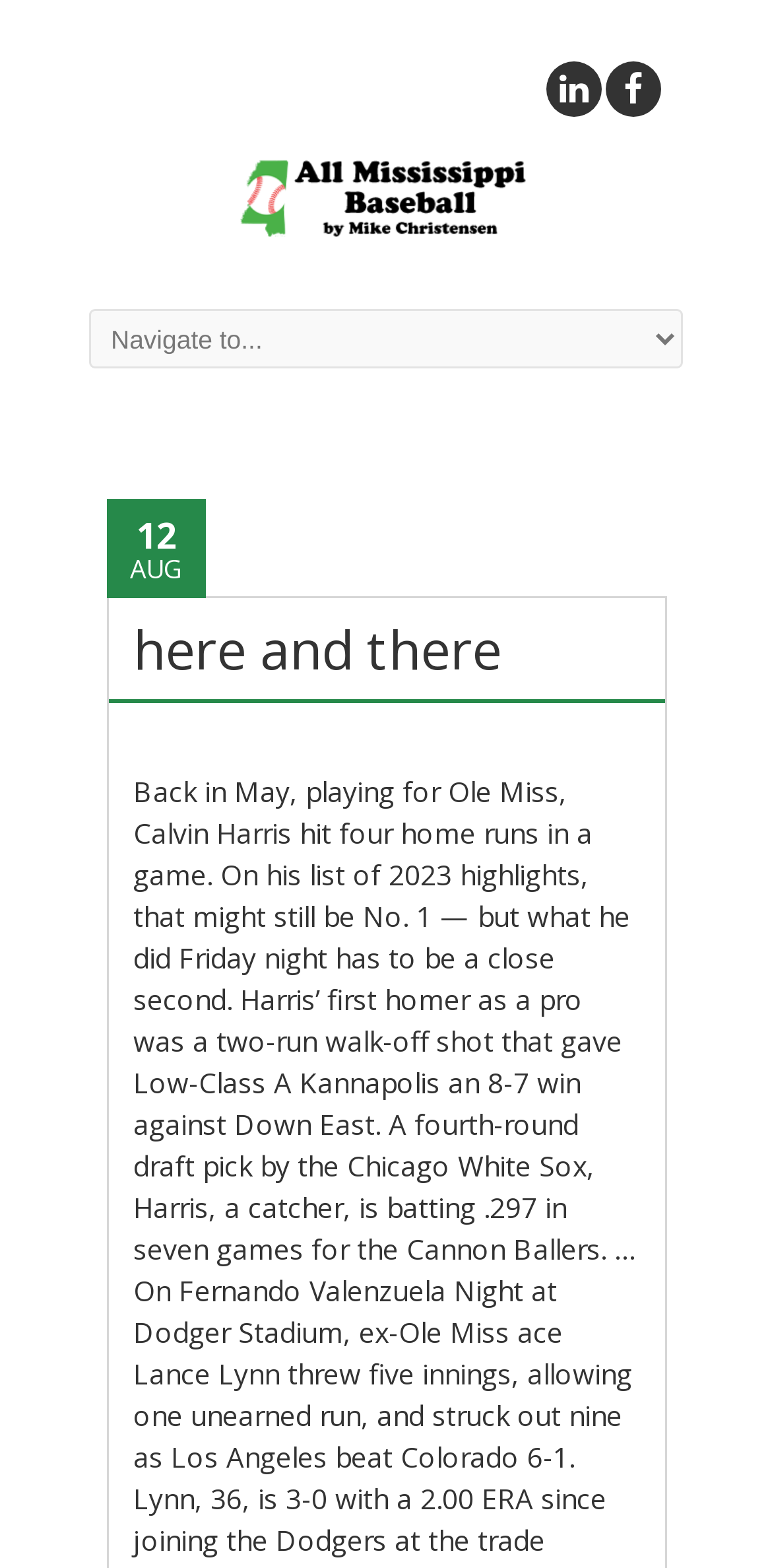Can you determine the main header of this webpage?

here and there